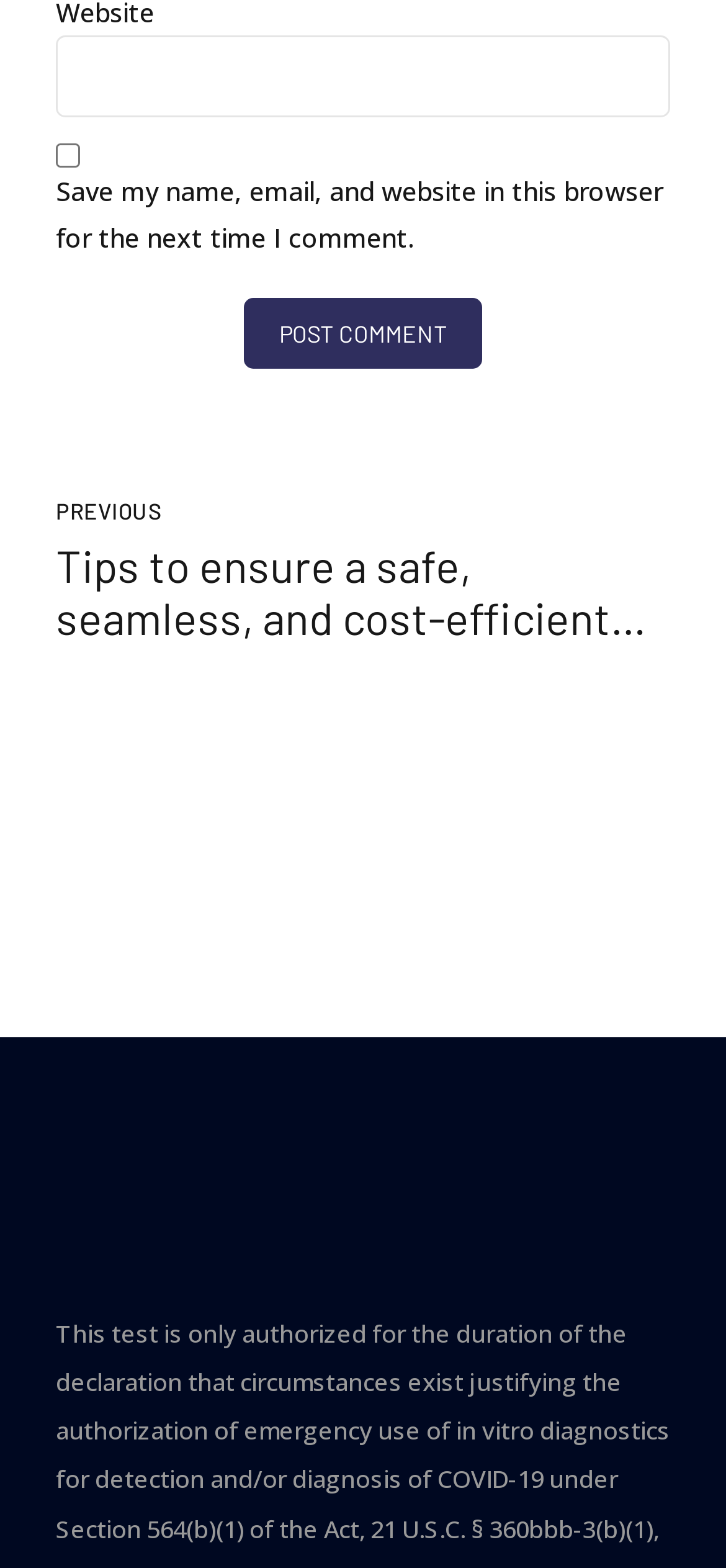Please use the details from the image to answer the following question comprehensively:
What is the position of the 'PREVIOUS' link?

The 'PREVIOUS' link has a bounding box with coordinates [0.077, 0.318, 0.923, 0.429] which indicates that it is positioned at the top-left corner of the webpage.